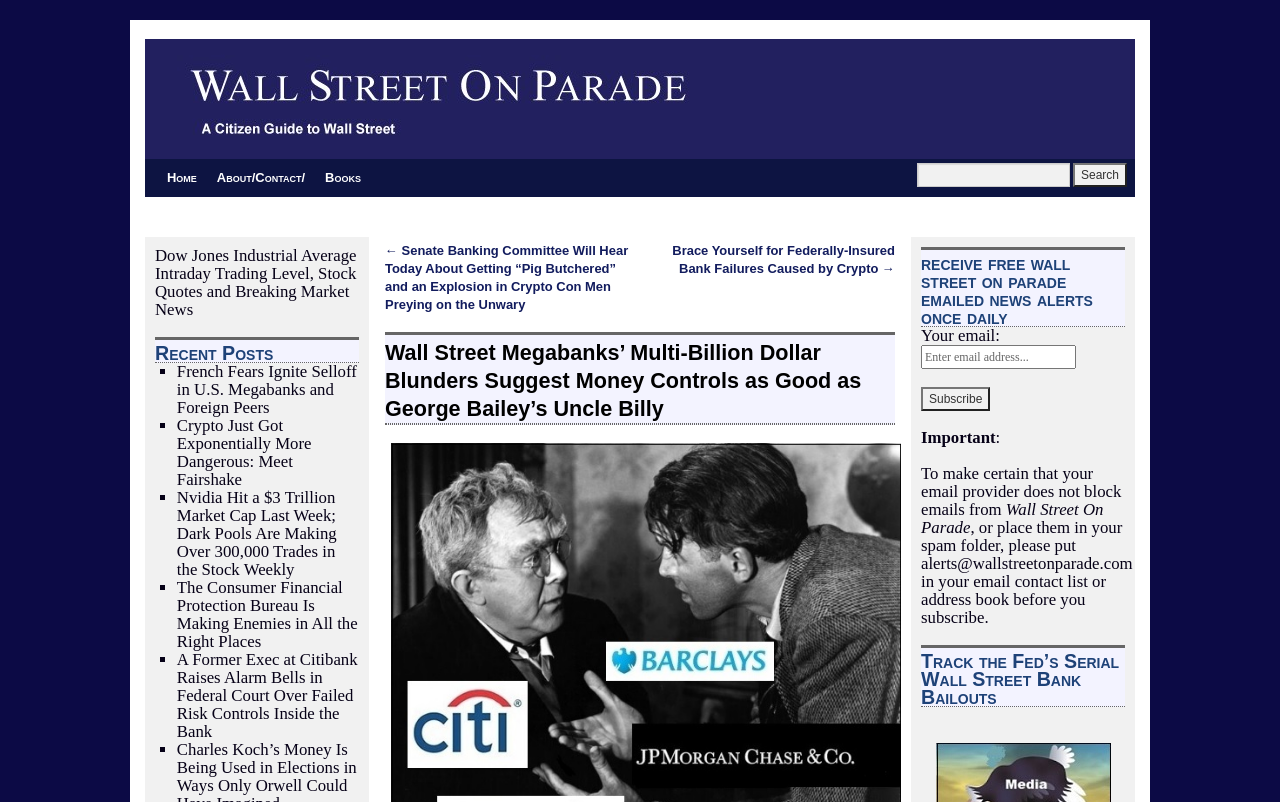Locate the bounding box coordinates of the area to click to fulfill this instruction: "Check the Dow Jones Industrial Average Intraday Trading Level". The bounding box should be presented as four float numbers between 0 and 1, in the order [left, top, right, bottom].

[0.121, 0.307, 0.279, 0.398]